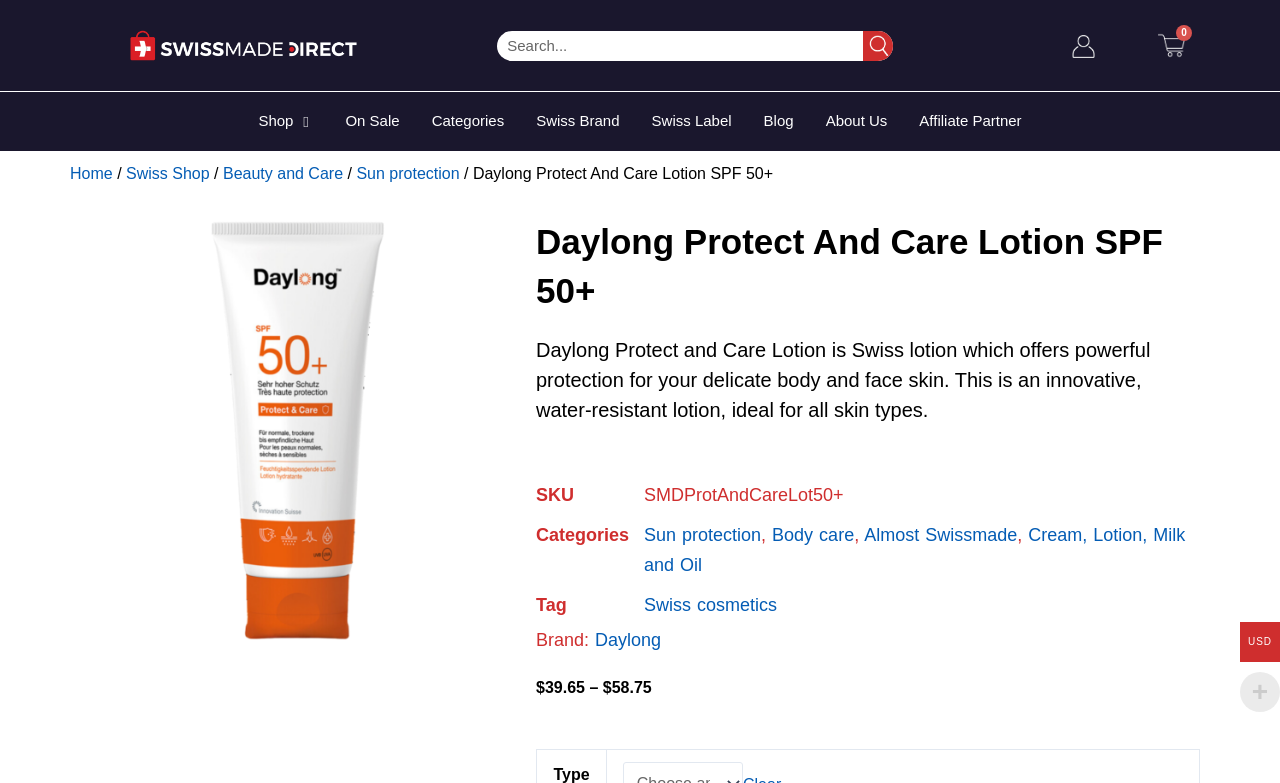Please find the bounding box coordinates of the element that needs to be clicked to perform the following instruction: "Read about portable power solutions". The bounding box coordinates should be four float numbers between 0 and 1, represented as [left, top, right, bottom].

None